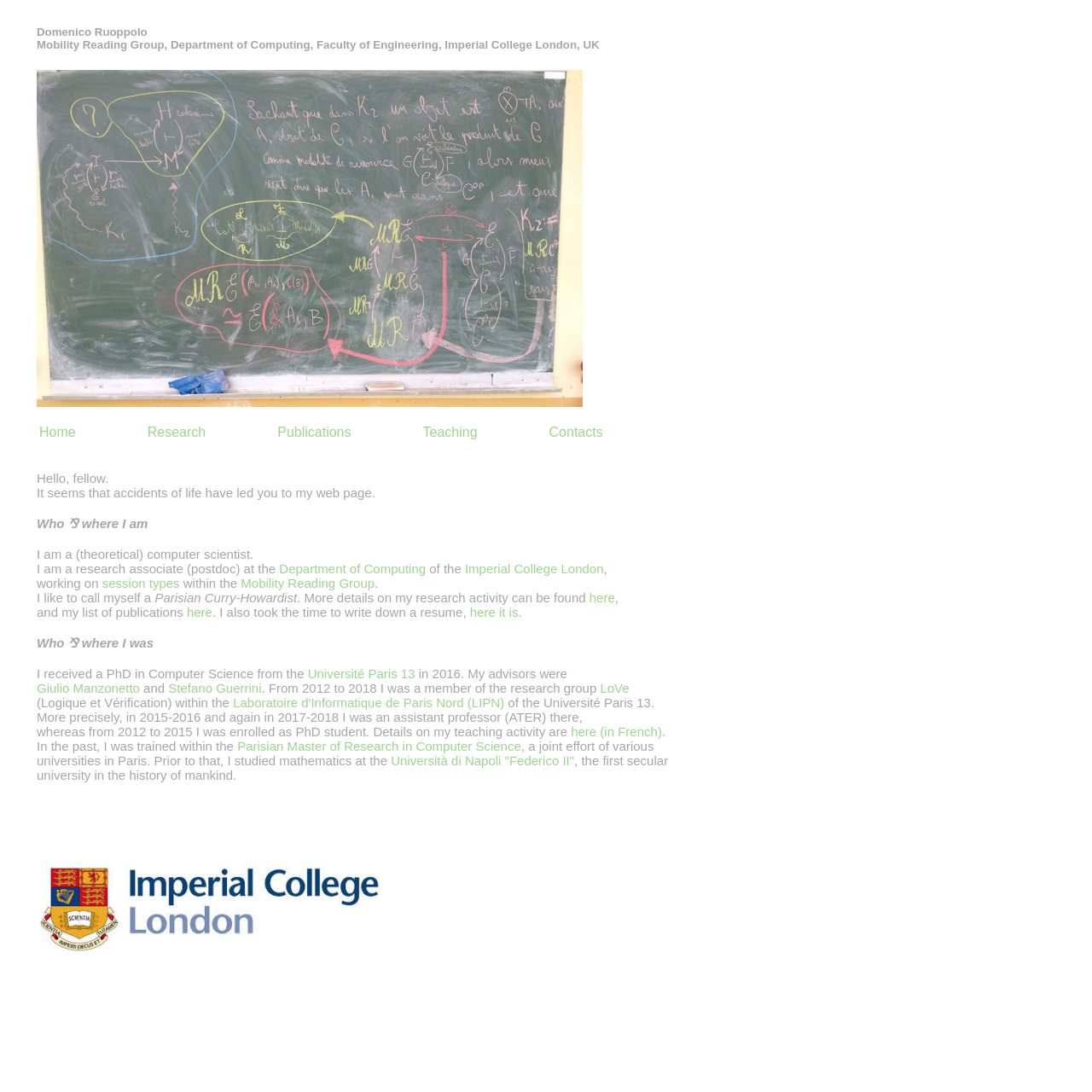Articulate a detailed summary of the webpage's content and design.

This webpage is Domenico Ruoppolo's personal homepage. At the top, there is a heading that displays his name, affiliation, and location. Below this heading, there is an image of a tableau. 

Underneath the image, there is a table with five columns, each containing a link to a different section of the webpage: Home, Research, Publications, Teaching, and Contacts. 

The main content of the webpage is divided into three sections. The first section, "Who ⅋ where I am", describes Domenico's current position and research interests. It mentions that he is a research associate at the Department of Computing, Imperial College London, and that he works on session types within the Mobility Reading Group. 

The second section, "Who ⅋ where I was", provides information about Domenico's past experiences. It mentions that he received a PhD in Computer Science from the Université Paris 13 in 2016, and that he was a member of the research group LoVe from 2012 to 2018. 

The third section appears to be a footer, containing an image of a tableau, similar to the one at the top of the page.